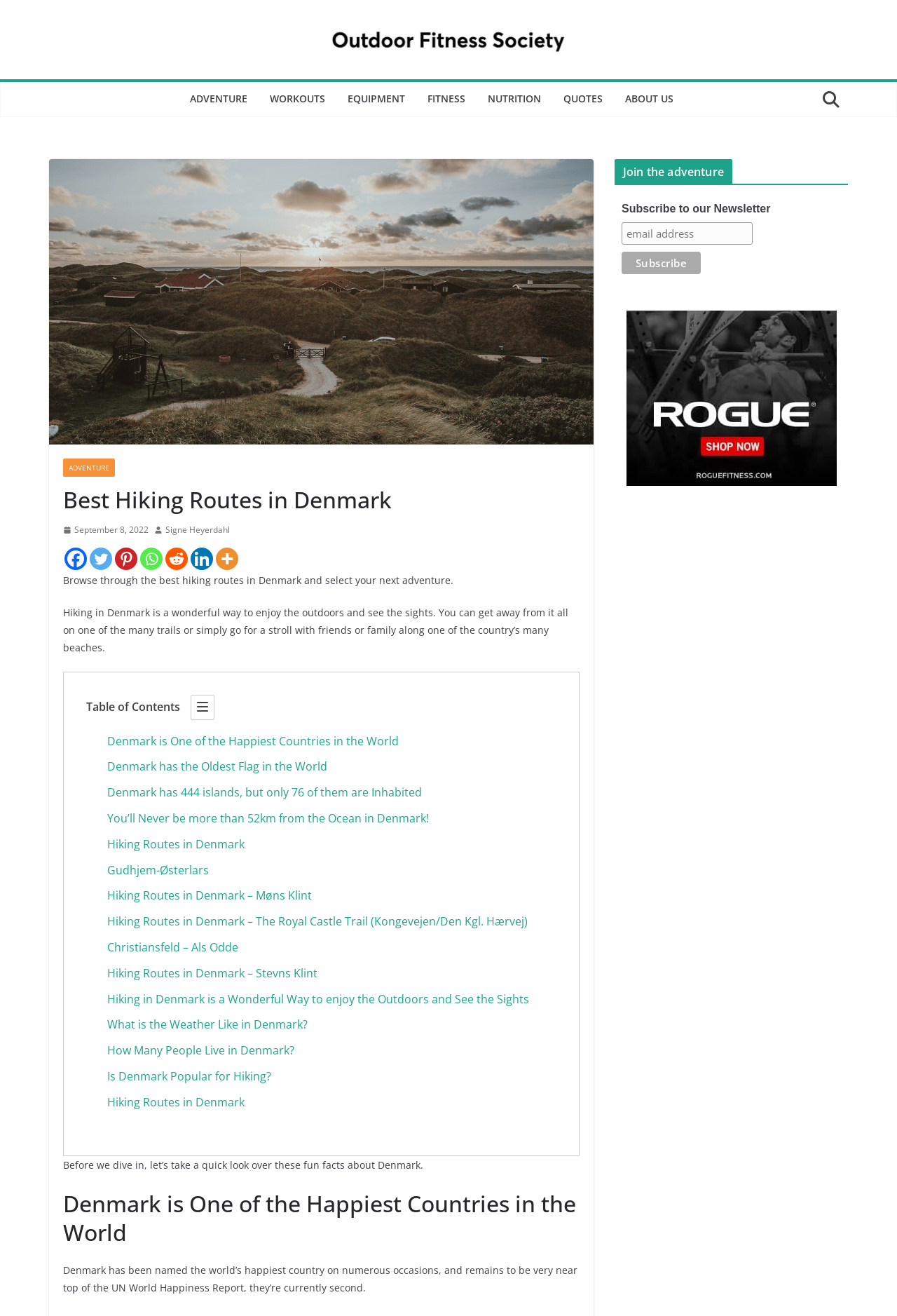What is the purpose of the textbox in the 'Join the adventure' section?
Using the visual information, respond with a single word or phrase.

Subscribe to newsletter